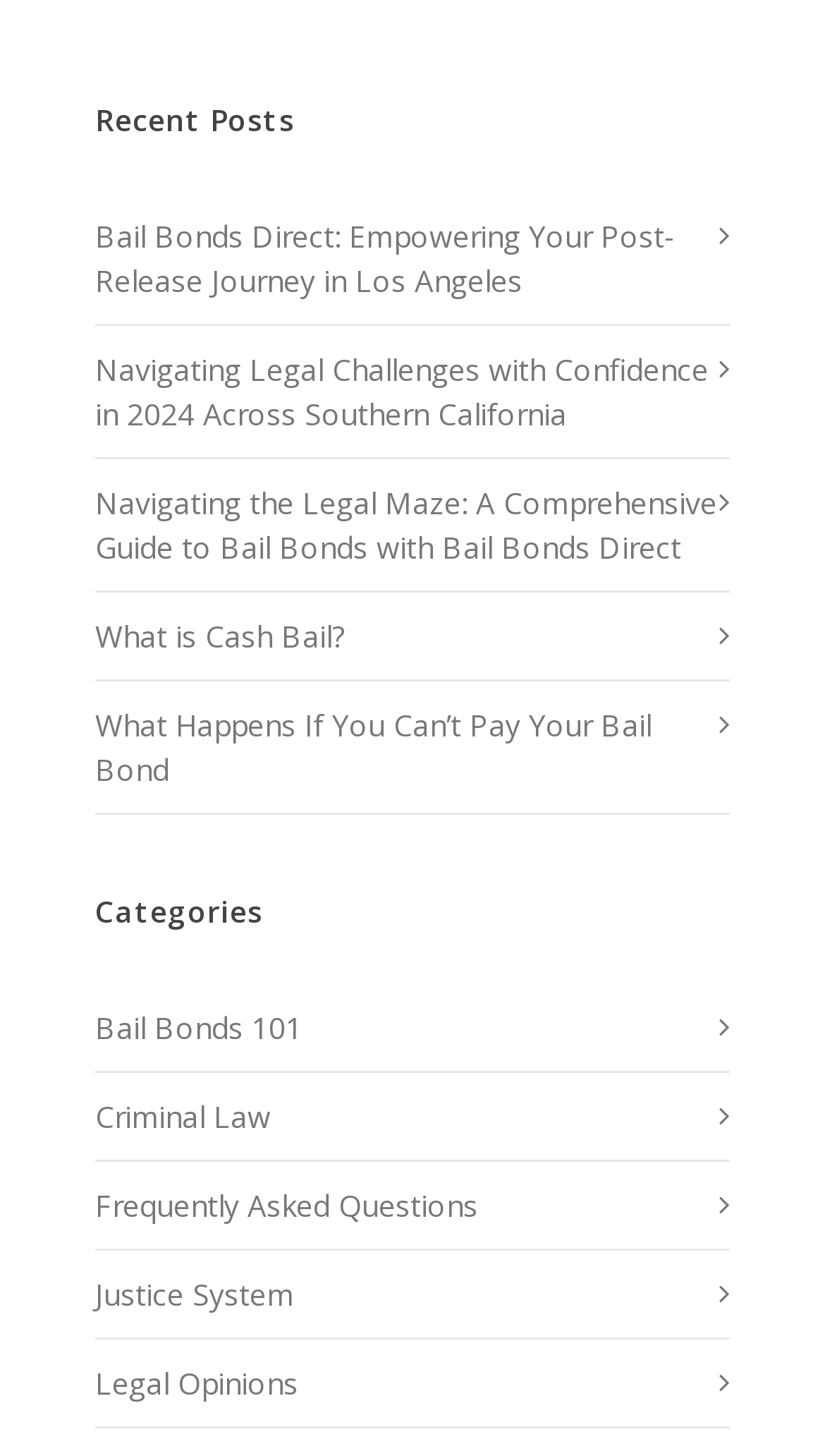Please provide a detailed answer to the question below by examining the image:
What is the last category listed?

I looked at the list of categories under the 'Categories' heading and found that the last one listed is 'Legal Opinions'.